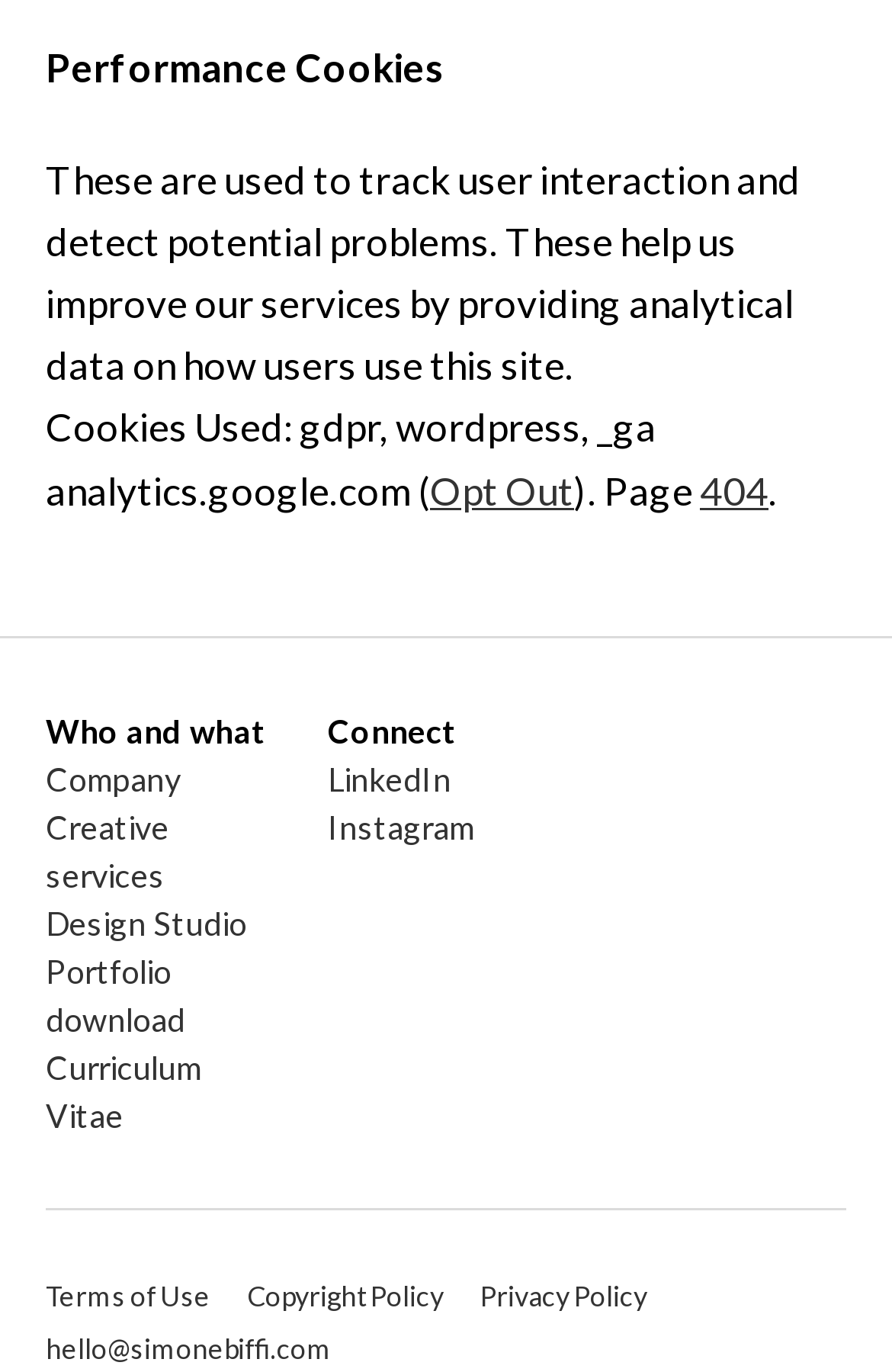Predict the bounding box coordinates of the area that should be clicked to accomplish the following instruction: "View company information". The bounding box coordinates should consist of four float numbers between 0 and 1, i.e., [left, top, right, bottom].

[0.051, 0.553, 0.203, 0.582]